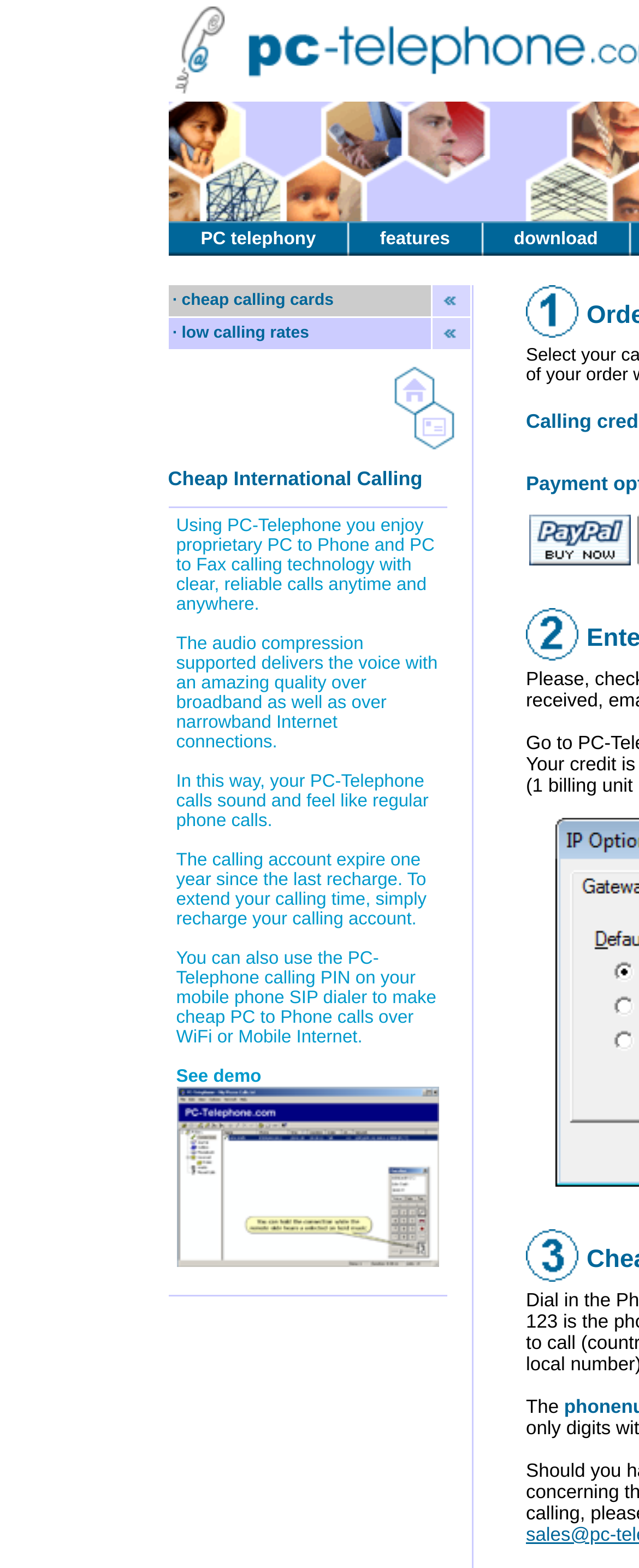Locate the bounding box coordinates of the area to click to fulfill this instruction: "Download". The bounding box should be presented as four float numbers between 0 and 1, in the order [left, top, right, bottom].

[0.804, 0.146, 0.936, 0.158]